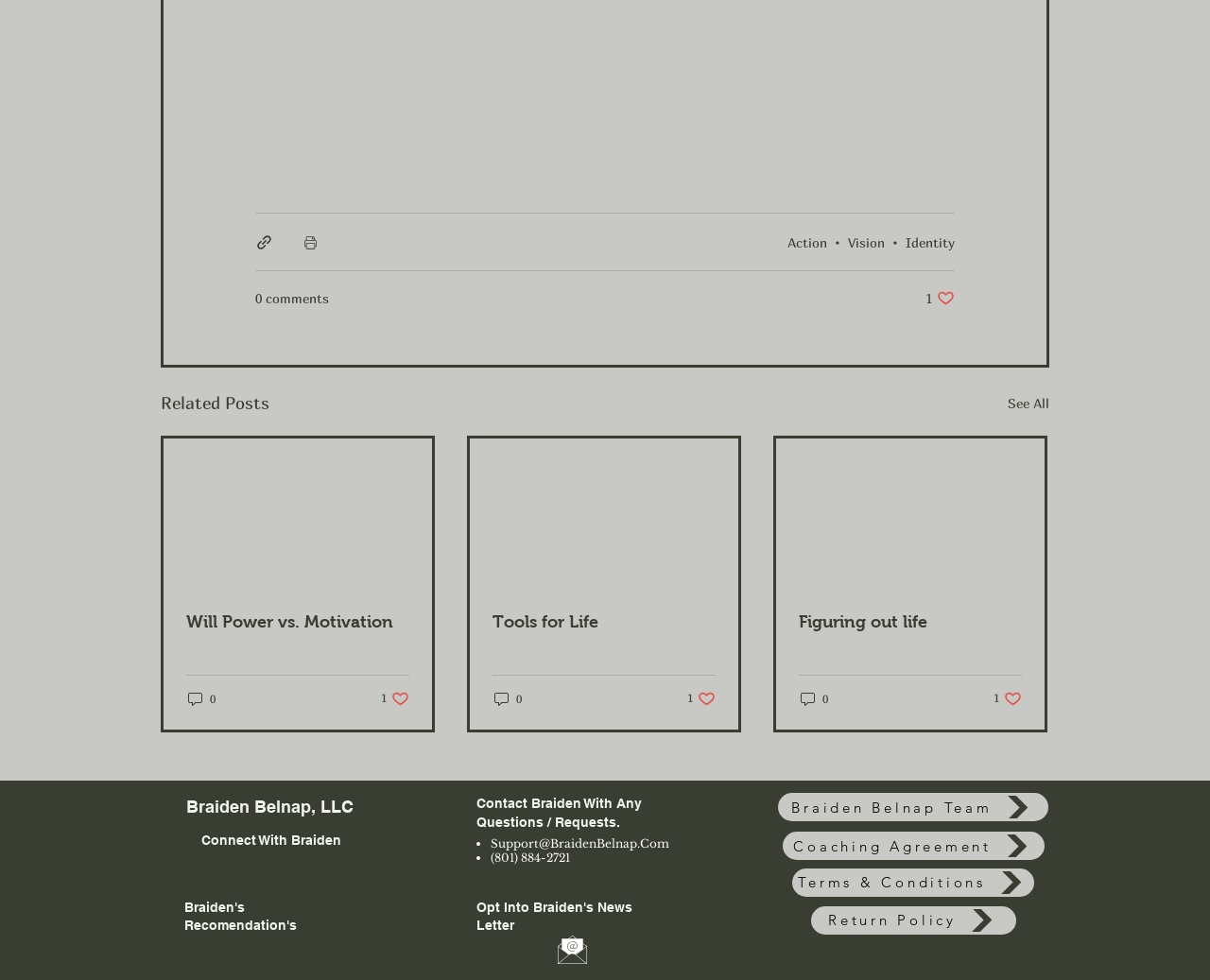With reference to the screenshot, provide a detailed response to the question below:
What is the purpose of the 'Share via link' button?

The 'Share via link' button is likely used to share a post or an article via a link, allowing users to share the content with others.